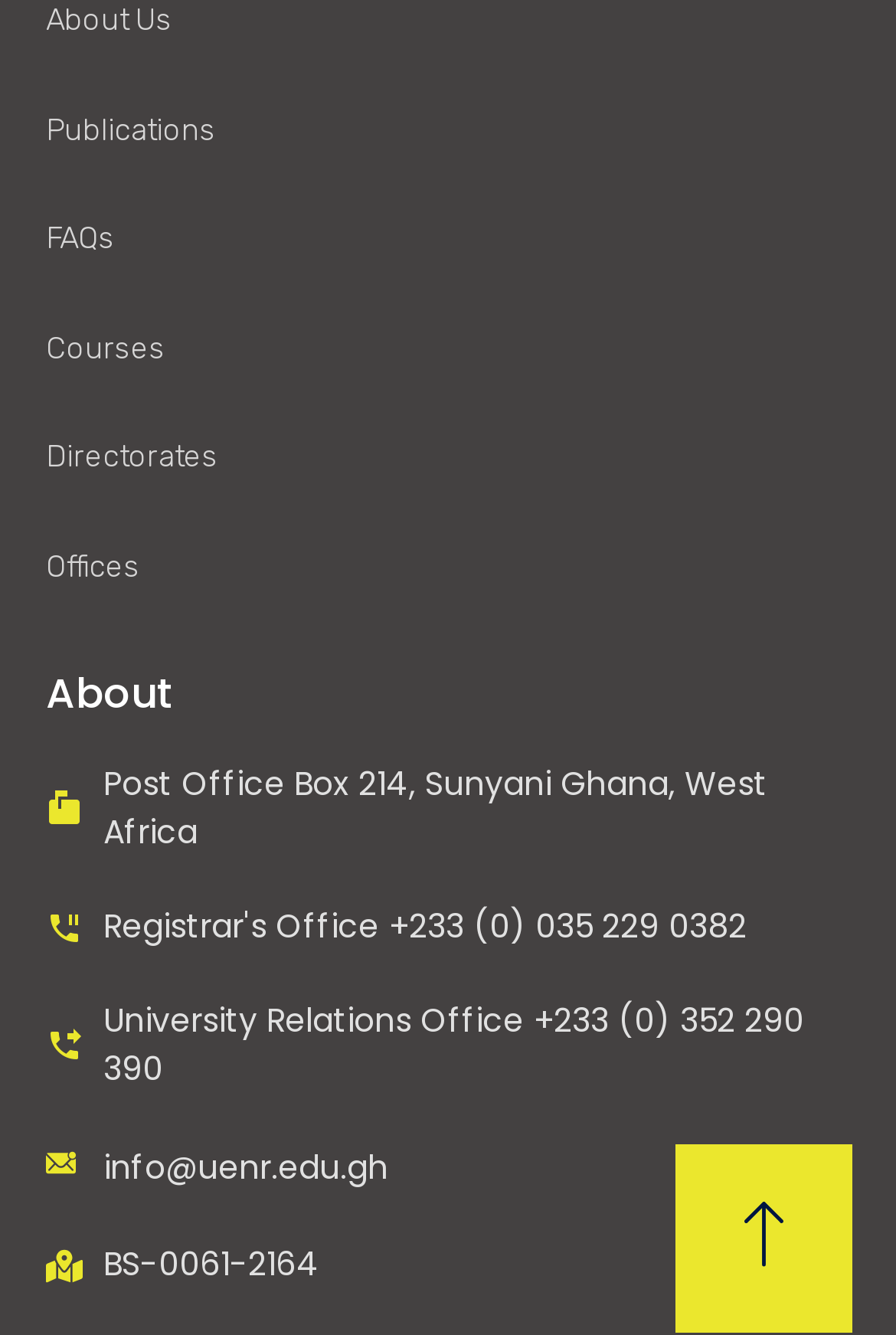What is the address of the university?
Observe the image and answer the question with a one-word or short phrase response.

Post Office Box 214, Sunyani Ghana, West Africa